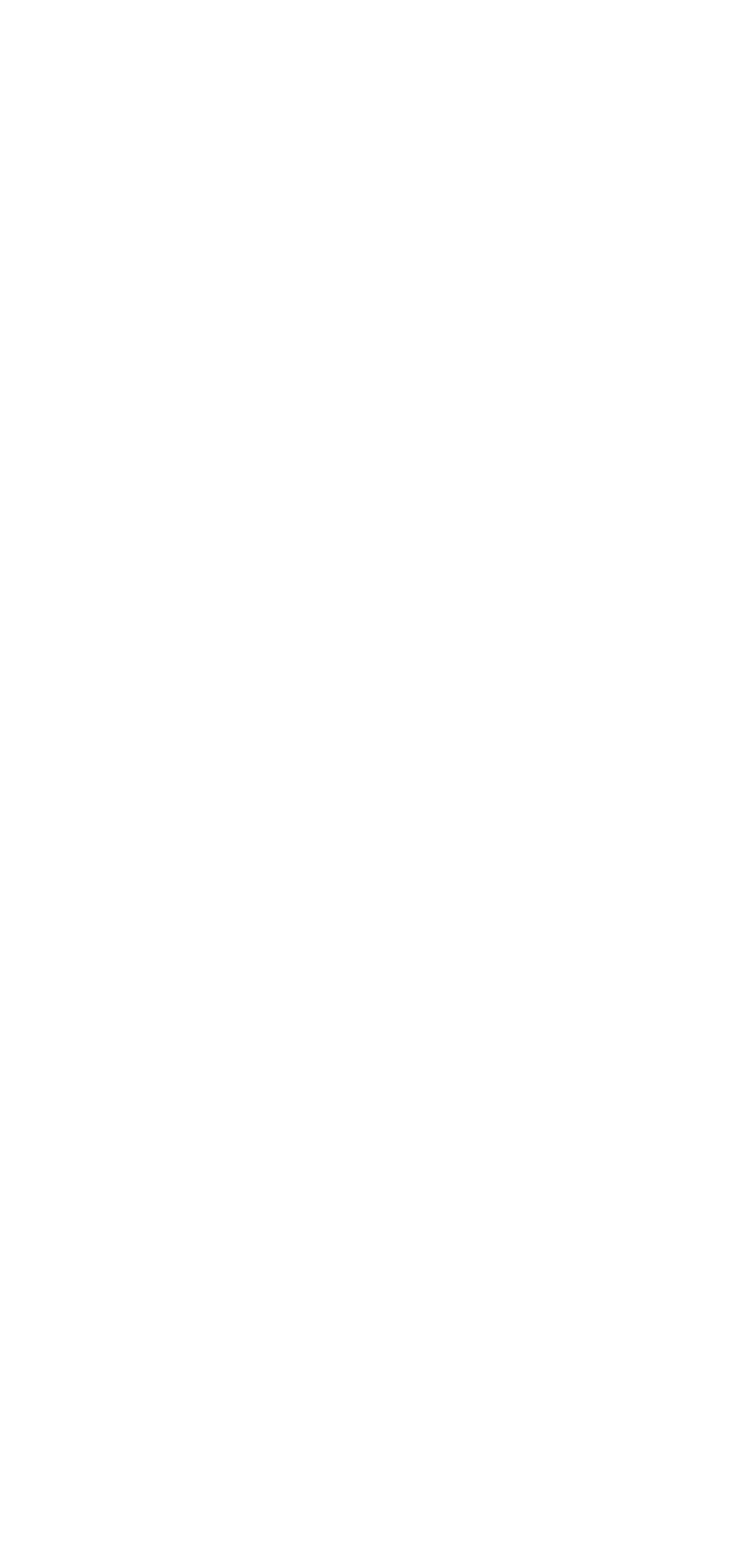Please respond in a single word or phrase: 
What is the layout of the images on this webpage?

Grid of two columns